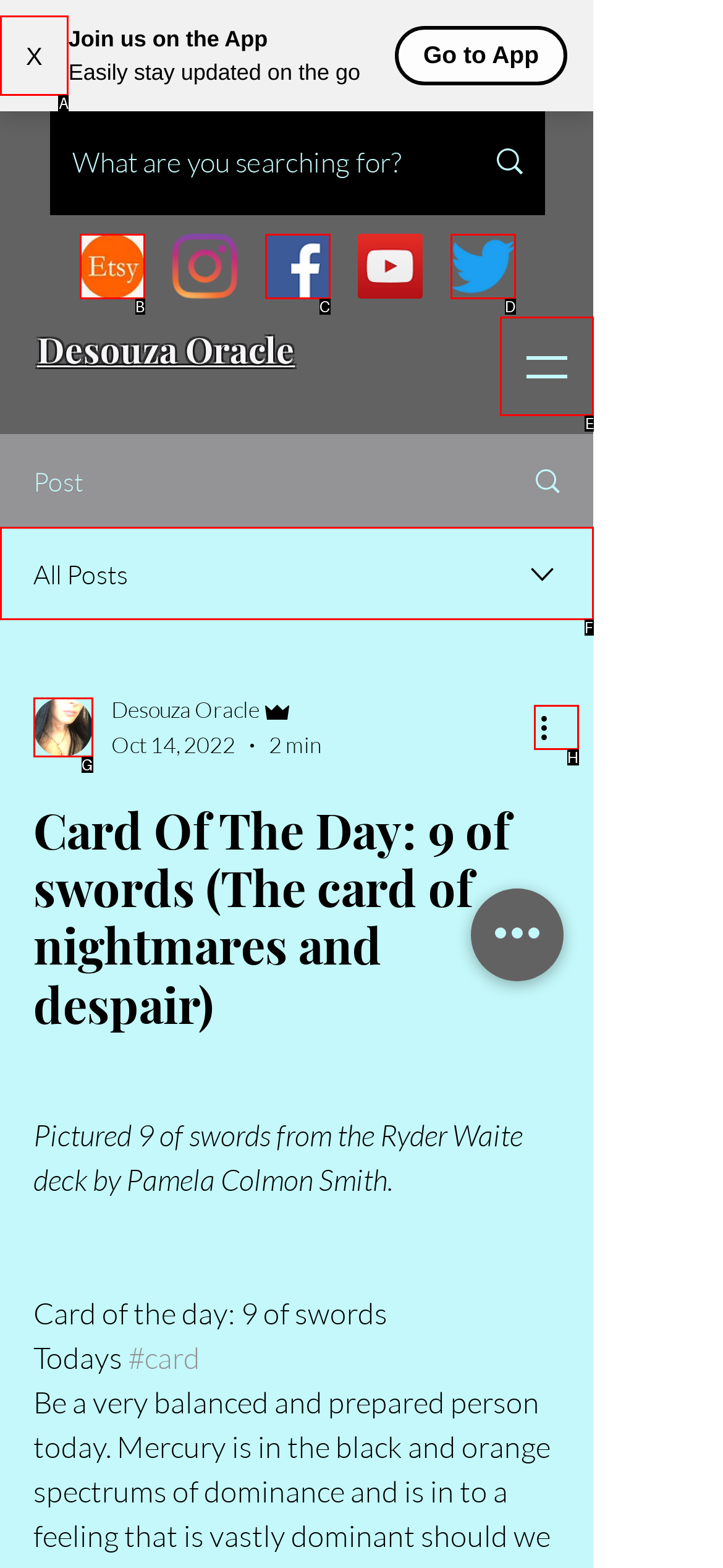Identify the letter of the UI element needed to carry out the task: Open navigation menu
Reply with the letter of the chosen option.

E